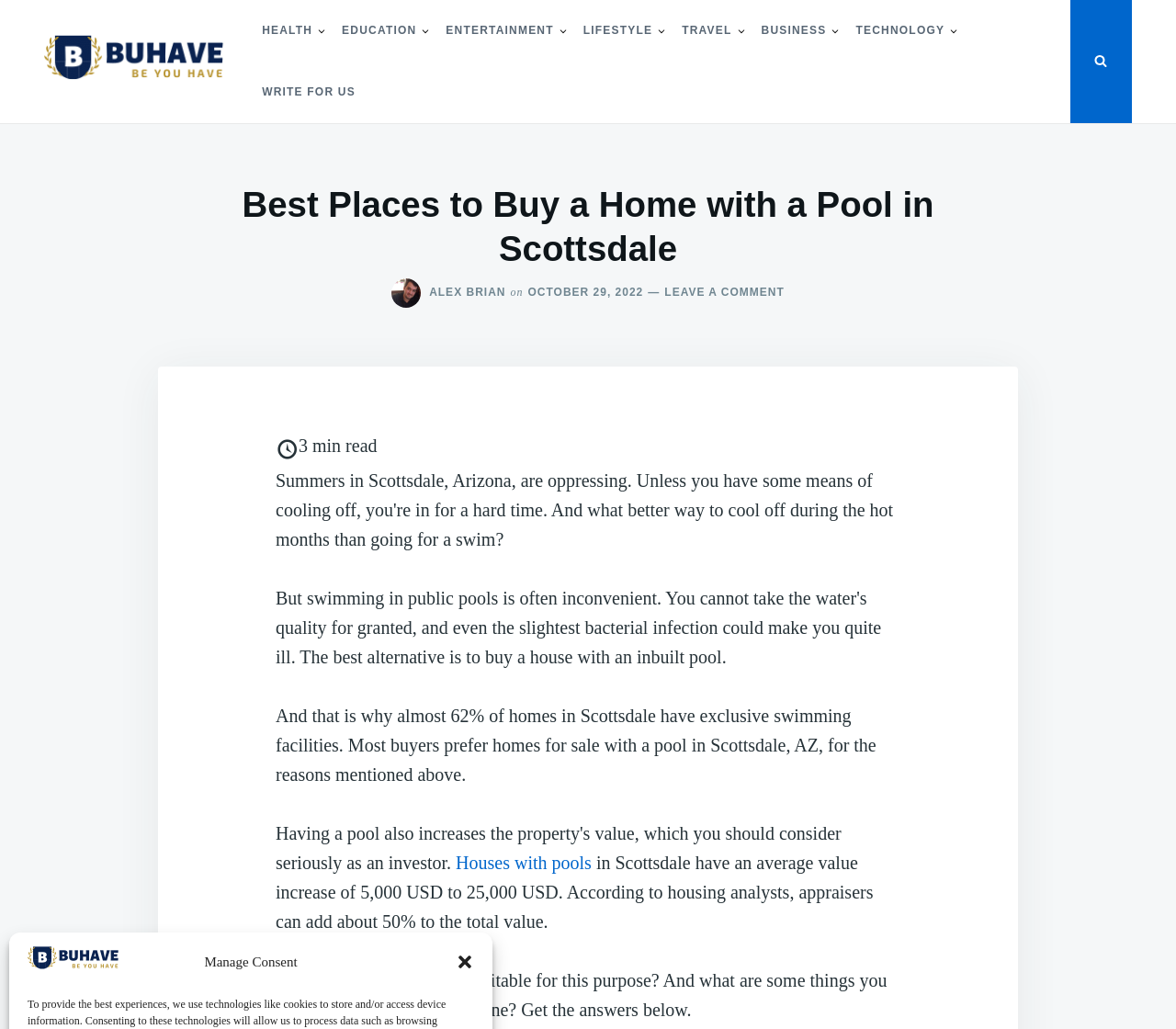Find the bounding box coordinates of the element you need to click on to perform this action: 'Close the dialog'. The coordinates should be represented by four float values between 0 and 1, in the format [left, top, right, bottom].

[0.388, 0.926, 0.403, 0.944]